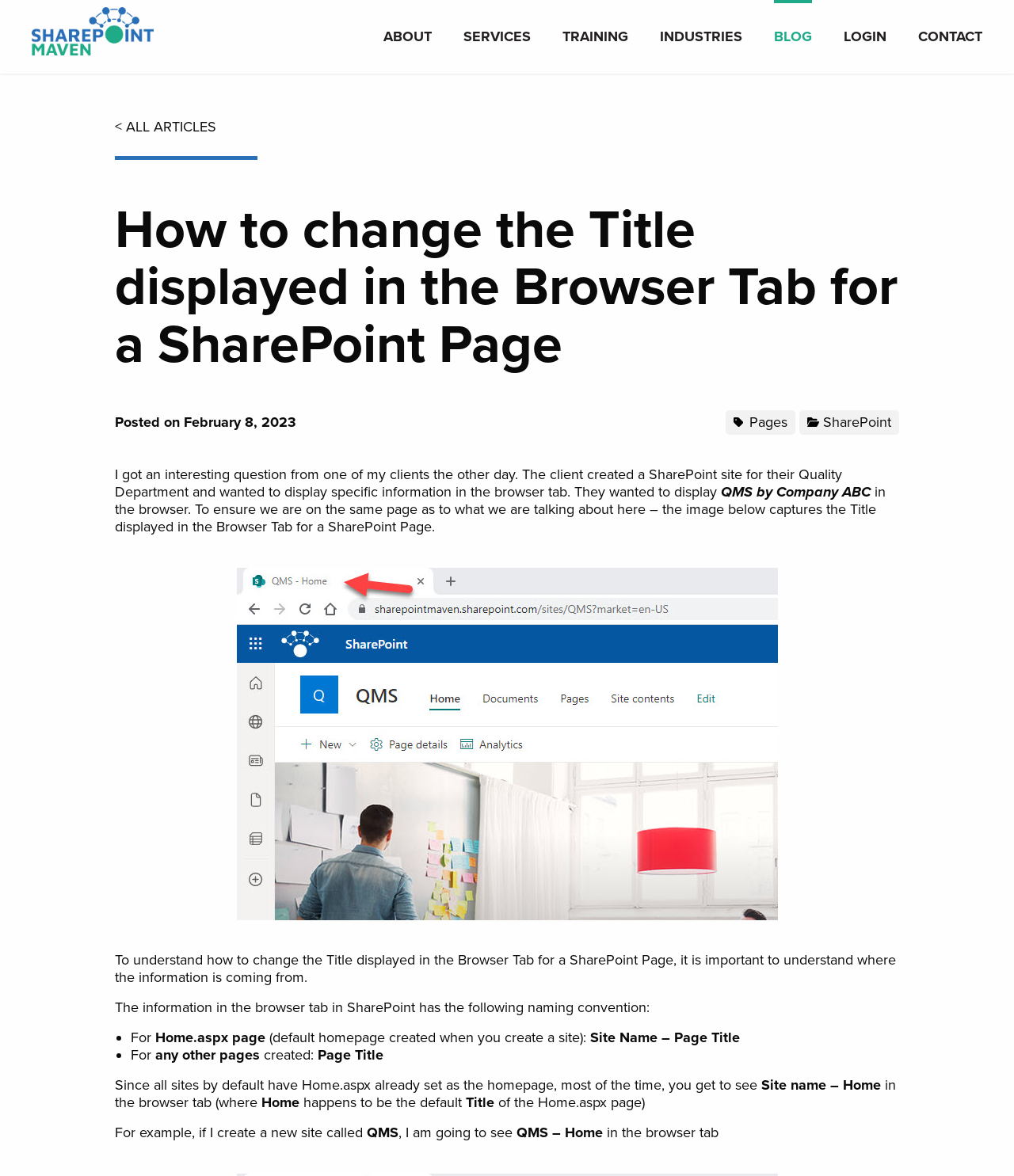Craft a detailed narrative of the webpage's structure and content.

This webpage is about changing the title displayed in the browser tab for a SharePoint page. At the top, there is a navigation menu with 7 links: "ABOUT", "SERVICES", "TRAINING", "INDUSTRIES", "BLOG", "LOGIN", and "CONTACT". Below the navigation menu, there is a link to "SharePoint Maven" and another link to "< ALL ARTICLES". 

The main content of the webpage is an article with a heading "How to change the Title displayed in the Browser Tab for a SharePoint Page". The article is divided into several sections. The first section explains the problem of displaying specific information in the browser tab, with a client's example of wanting to display "QMS by Company ABC" in the browser. 

Below this section, there is an image that captures the title displayed in the browser tab for a SharePoint page. The article then explains how to change the title, stating that the information in the browser tab in SharePoint has a specific naming convention. This convention is listed in two bullet points: "Site Name – Page Title" for the homepage and "Page Title" for any other pages. 

The article continues to explain that most of the time, the site name and "Home" are displayed in the browser tab, and provides an example of a site called "QMS" where "QMS – Home" is displayed in the browser tab.